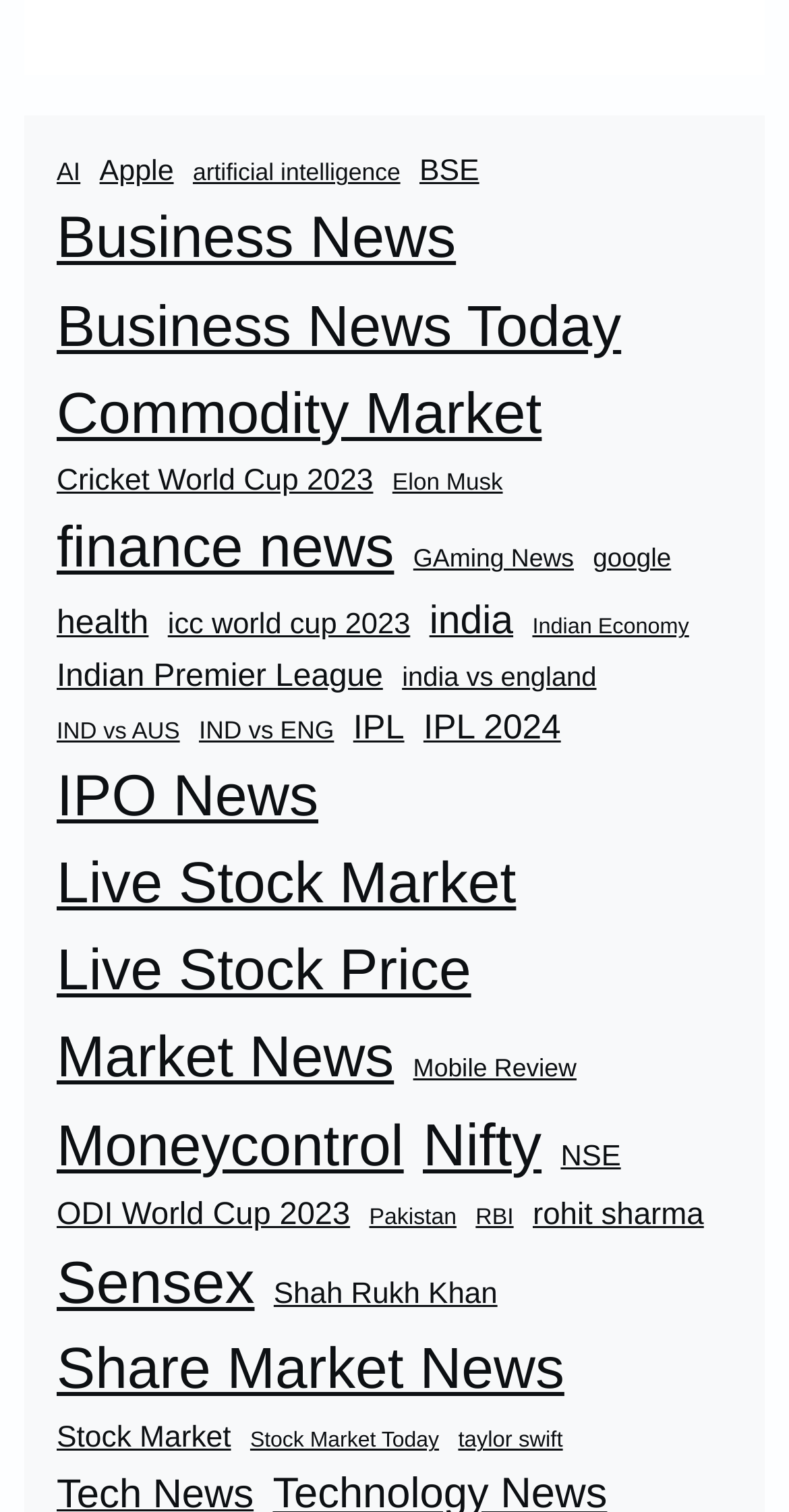What is the category with the most items?
Please respond to the question with a detailed and informative answer.

By analyzing the links on the webpage, I found that 'Business News' has the most items with 4,274 items, followed by 'Business News Today' with 4,096 items, and 'Commodity Market' with 4,095 items.